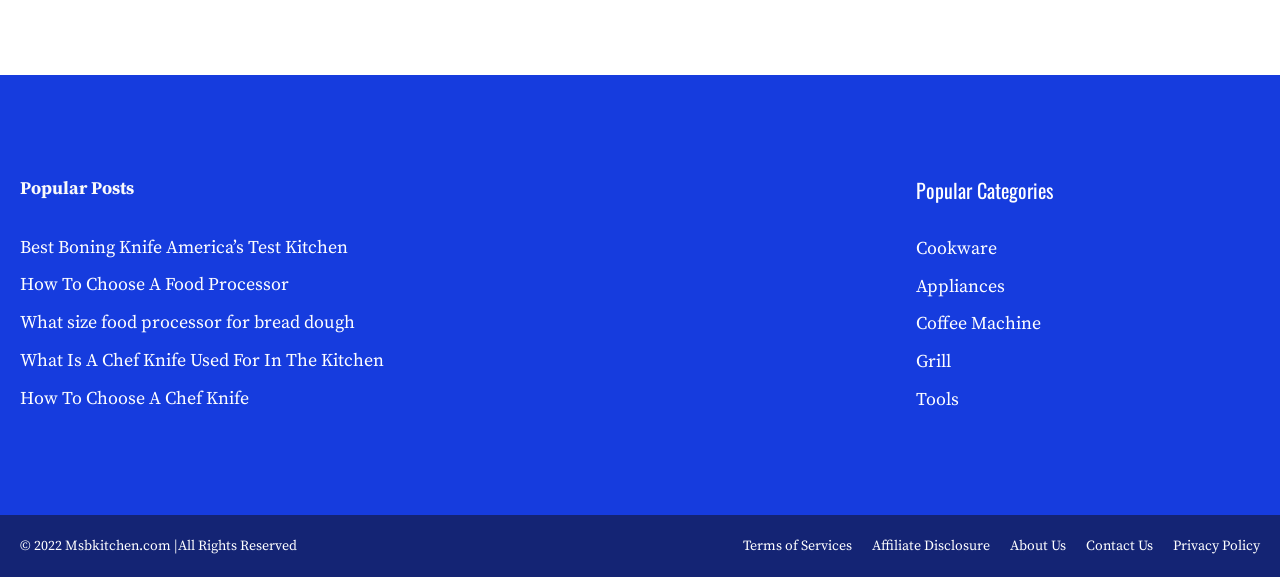Answer the following in one word or a short phrase: 
How many links are there under Popular Posts?

5